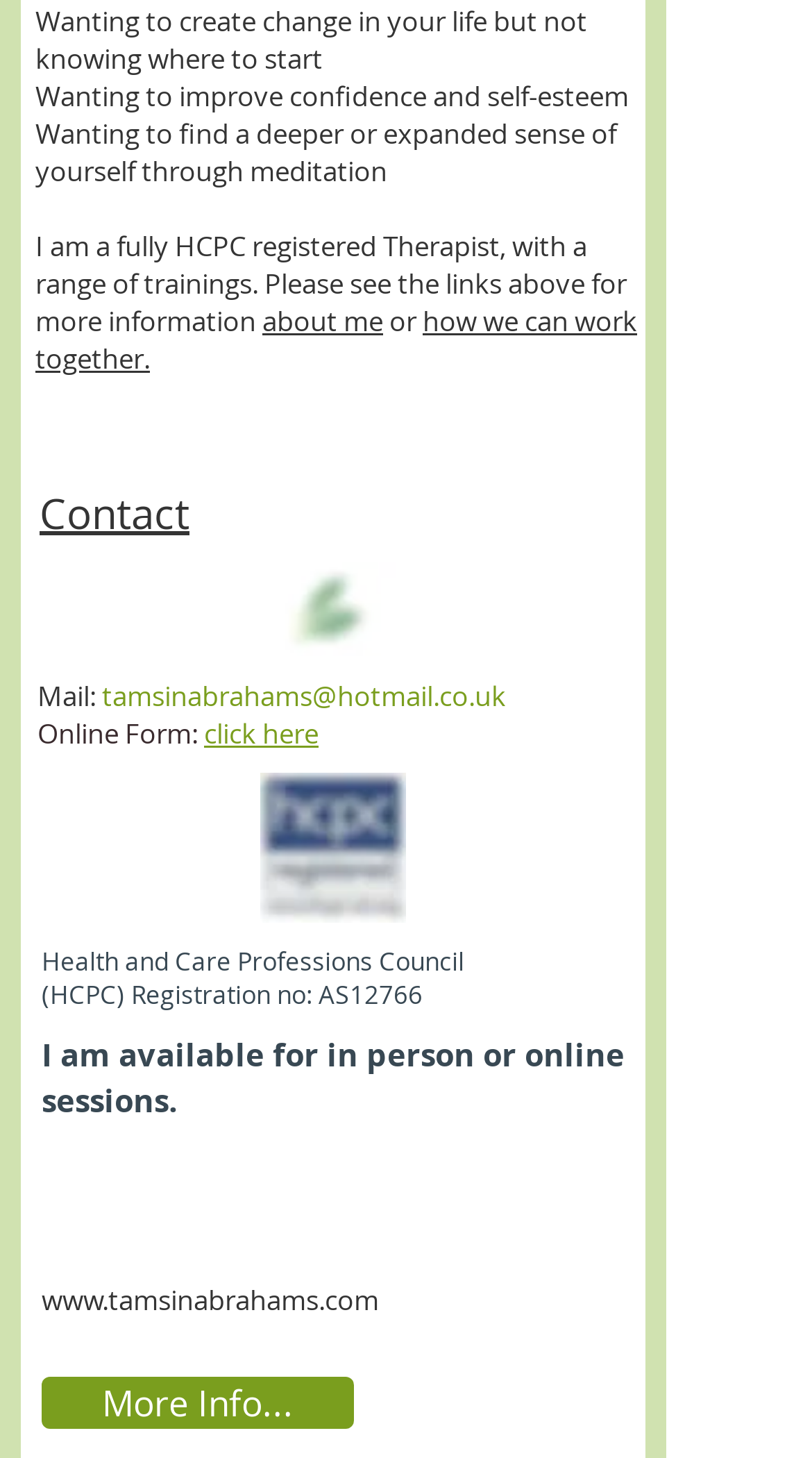What is the therapist's website?
Answer with a single word or phrase, using the screenshot for reference.

www.tamsinabrahams.com